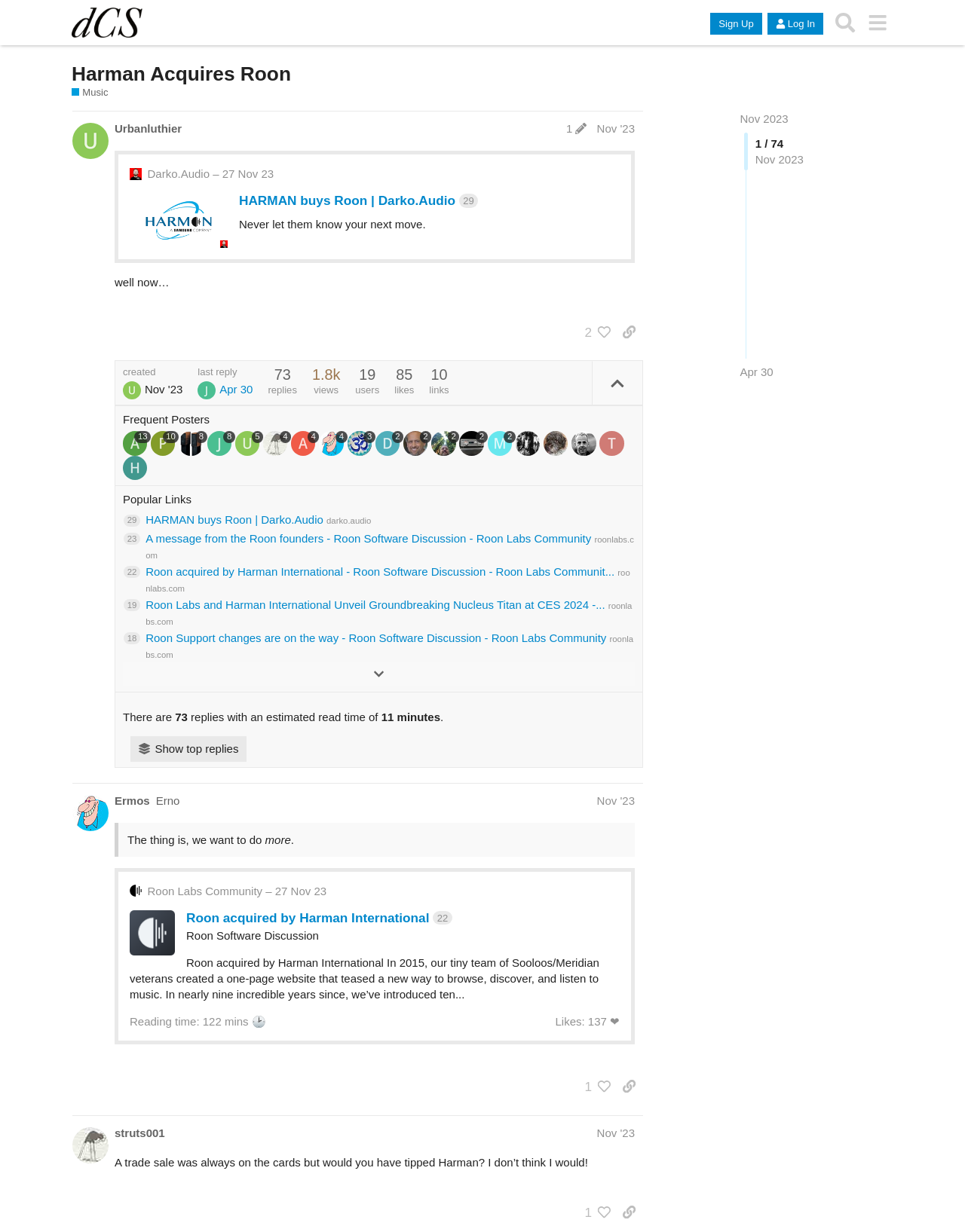Detail the various sections and features of the webpage.

The webpage appears to be a forum or community discussion page. At the top, there is a header section with a logo and navigation links, including "Sign Up" and "Log In" buttons. Below the header, there is a prominent heading that reads "Harman Acquires Roon" with a subheading "Music" and a brief description "Share your favorite artists, performances, and recordings".

The main content area is divided into sections. The first section is a post from a user named "Urbanluthier" with a heading "Urbanluthier post edit history Nov '23". The post includes a link to the user's profile, a button to view edit history, and a timestamp "Nov 27, 2023 7:40 pm". Below the post, there is a section with a heading "HARMAN buys Roon | Darko.Audio 29" that includes a link to an article, an image, and a brief description "29 clicks".

To the right of the post, there is a sidebar with various statistics, including the number of replies, views, users, likes, and links. There is also a section titled "Frequent Posters" that lists several users with their profile pictures and the number of posts they have made.

At the bottom of the page, there is a pagination section with links to navigate to other pages of the discussion. Overall, the webpage appears to be a discussion forum focused on music and audio-related topics.